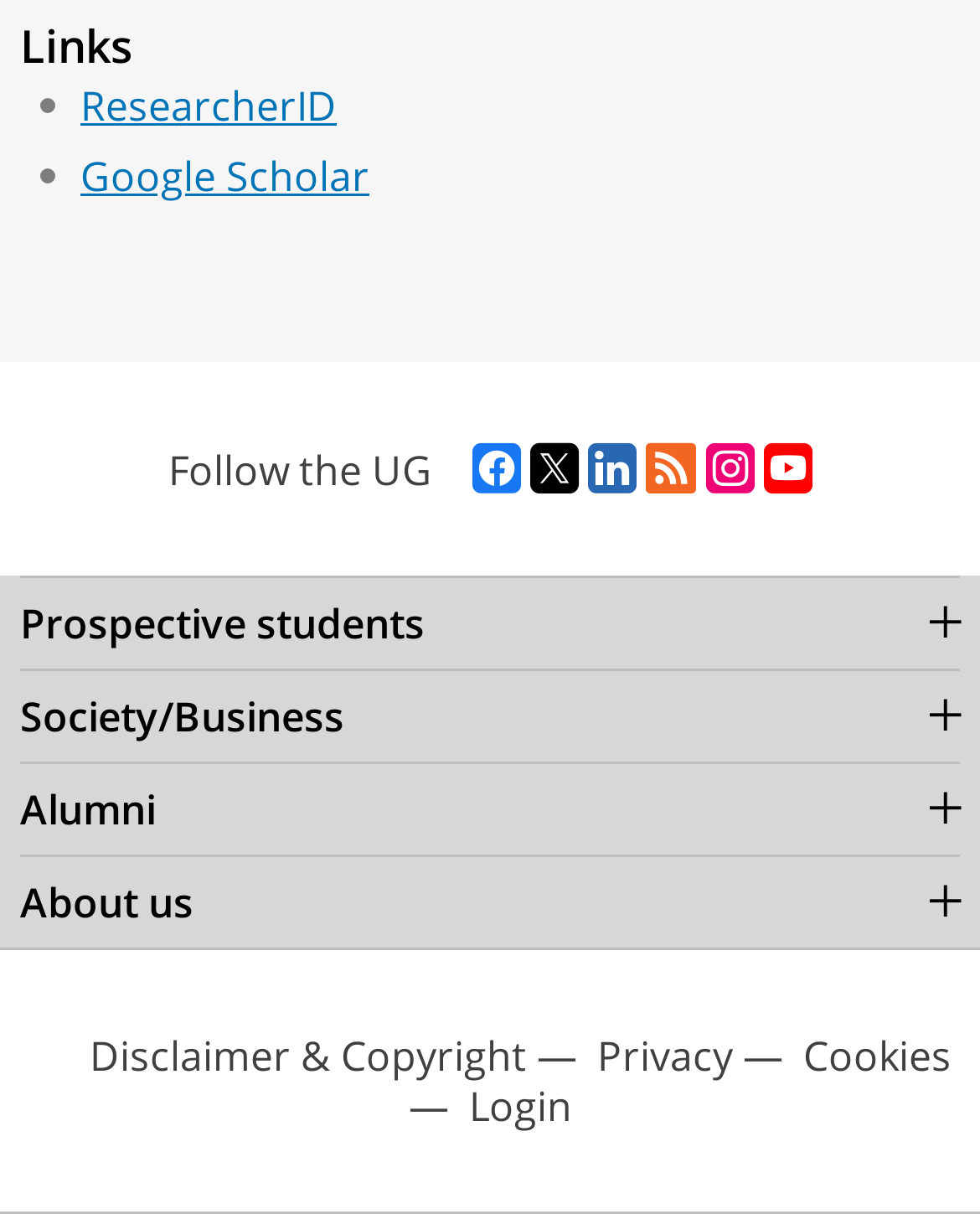Please locate the bounding box coordinates of the element's region that needs to be clicked to follow the instruction: "Login to the system". The bounding box coordinates should be provided as four float numbers between 0 and 1, i.e., [left, top, right, bottom].

[0.478, 0.891, 0.583, 0.932]